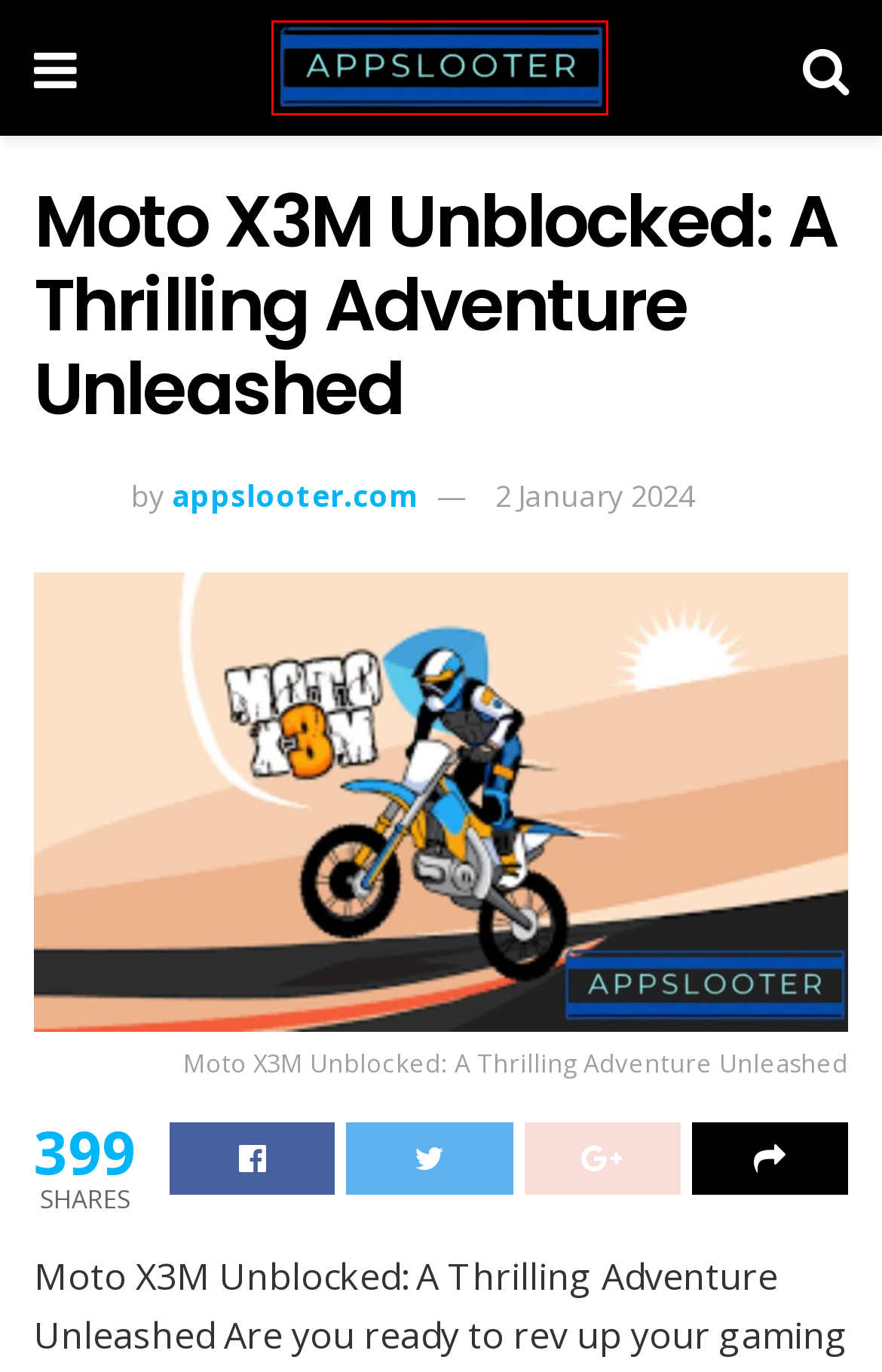Analyze the screenshot of a webpage featuring a red rectangle around an element. Pick the description that best fits the new webpage after interacting with the element inside the red bounding box. Here are the candidates:
A. About us - Appslooter
B. Embracing Tradition with Lederhosen: Stylish Journey - Appslooter
C. HEALTH Archives - Appslooter
D. ENTERTAINMENT Archives - Appslooter
E. NEWS Archives - Appslooter
F. appslooter.com, Author at Appslooter
G. DEALS & REVIEWS Archives - Appslooter
H. Home - Appslooter

H